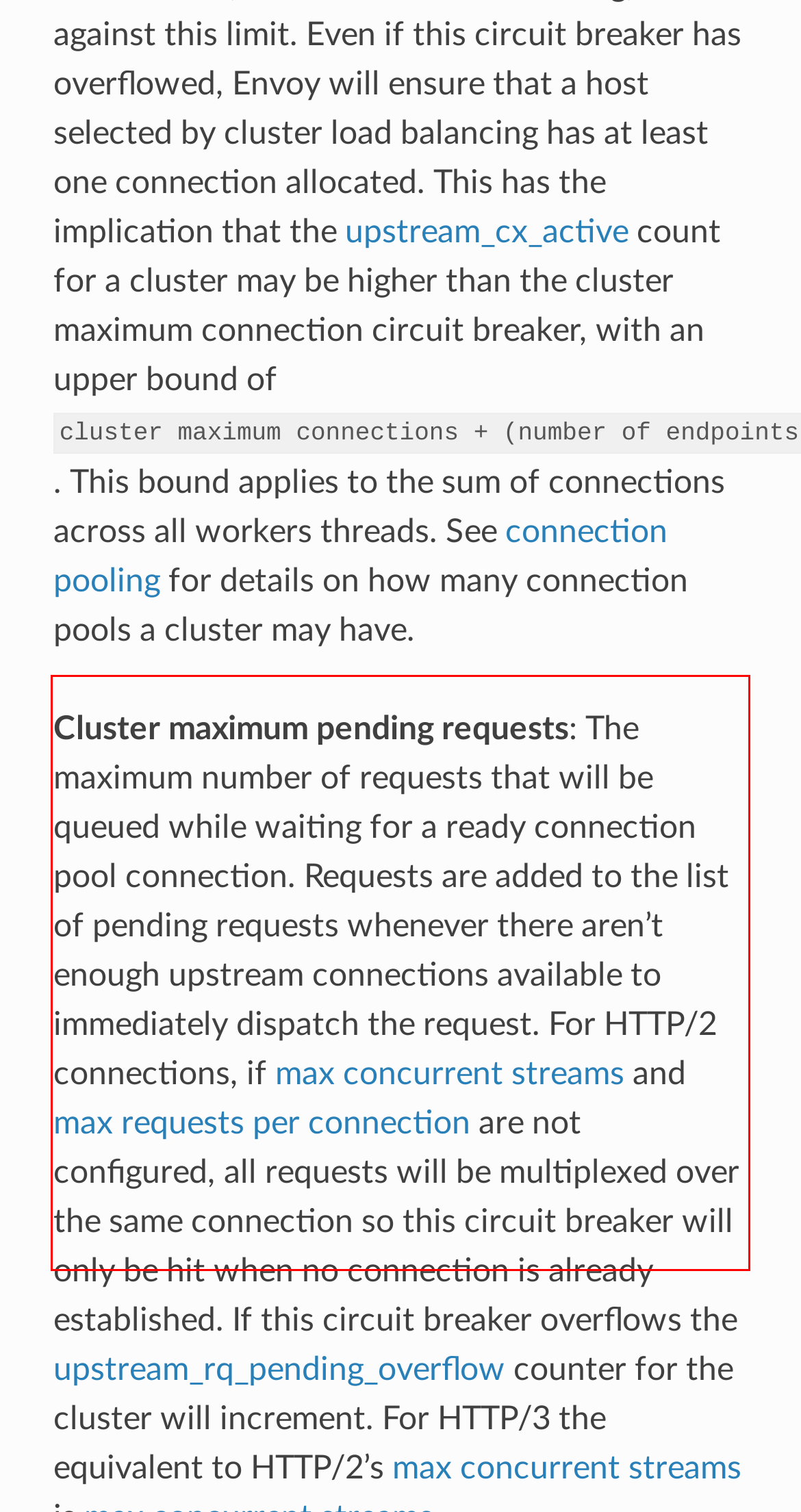Please examine the webpage screenshot containing a red bounding box and use OCR to recognize and output the text inside the red bounding box.

Cluster maximum active retries: The maximum number of retries that can be outstanding to all hosts in a cluster at any given time. In general we recommend using retry budgets; however, if static circuit breaking is preferred it should aggressively circuit break retries. This is so that retries for sporadic failures are allowed, but the overall retry volume cannot explode and cause large scale cascading failure. If this circuit breaker overflows the upstream_rq_retry_overflow counter for the cluster will increment.